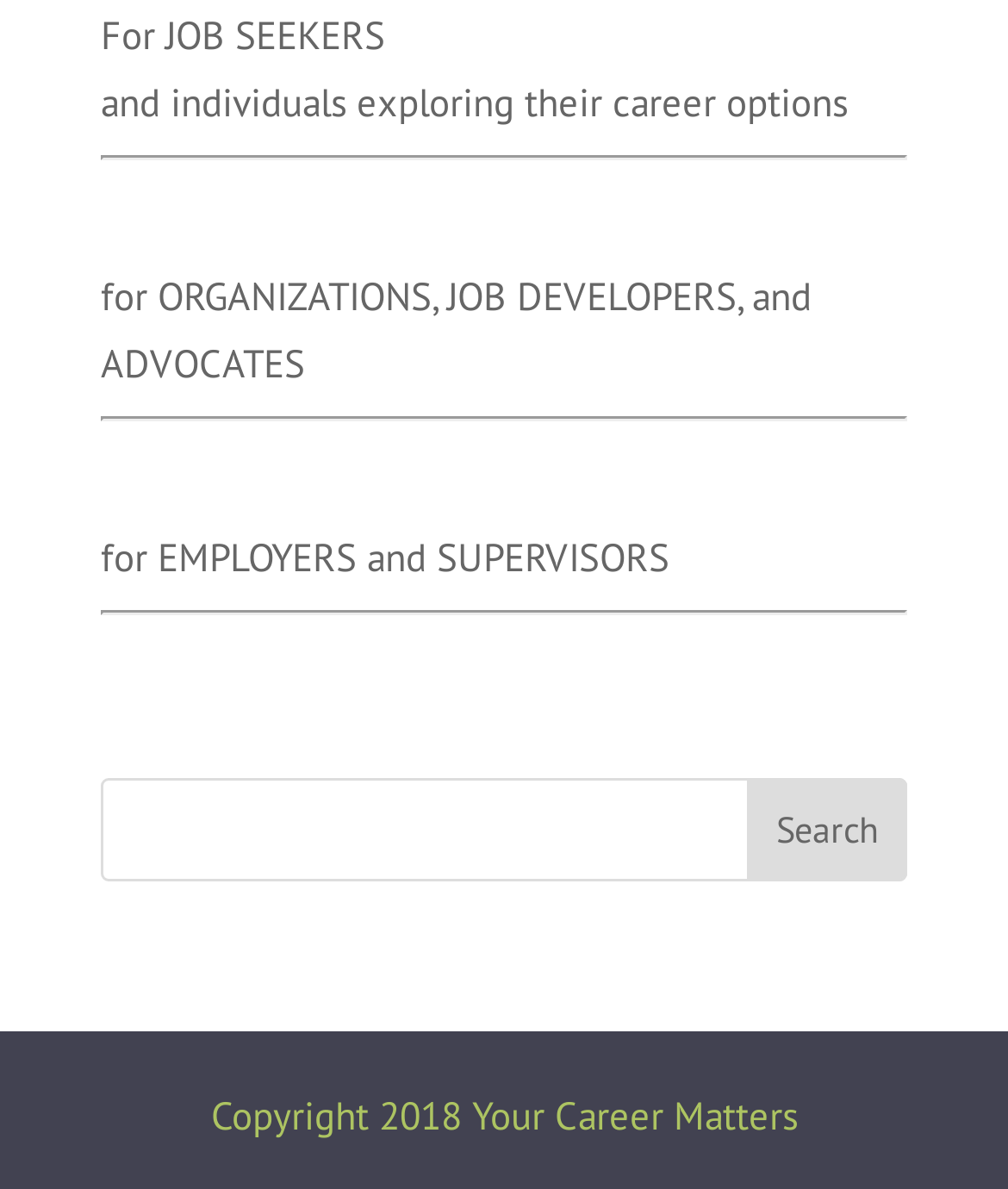Give a one-word or short phrase answer to this question: 
What is the purpose of the 'For EMPLOYERS and SUPERVISORS' link?

To provide resources for employers